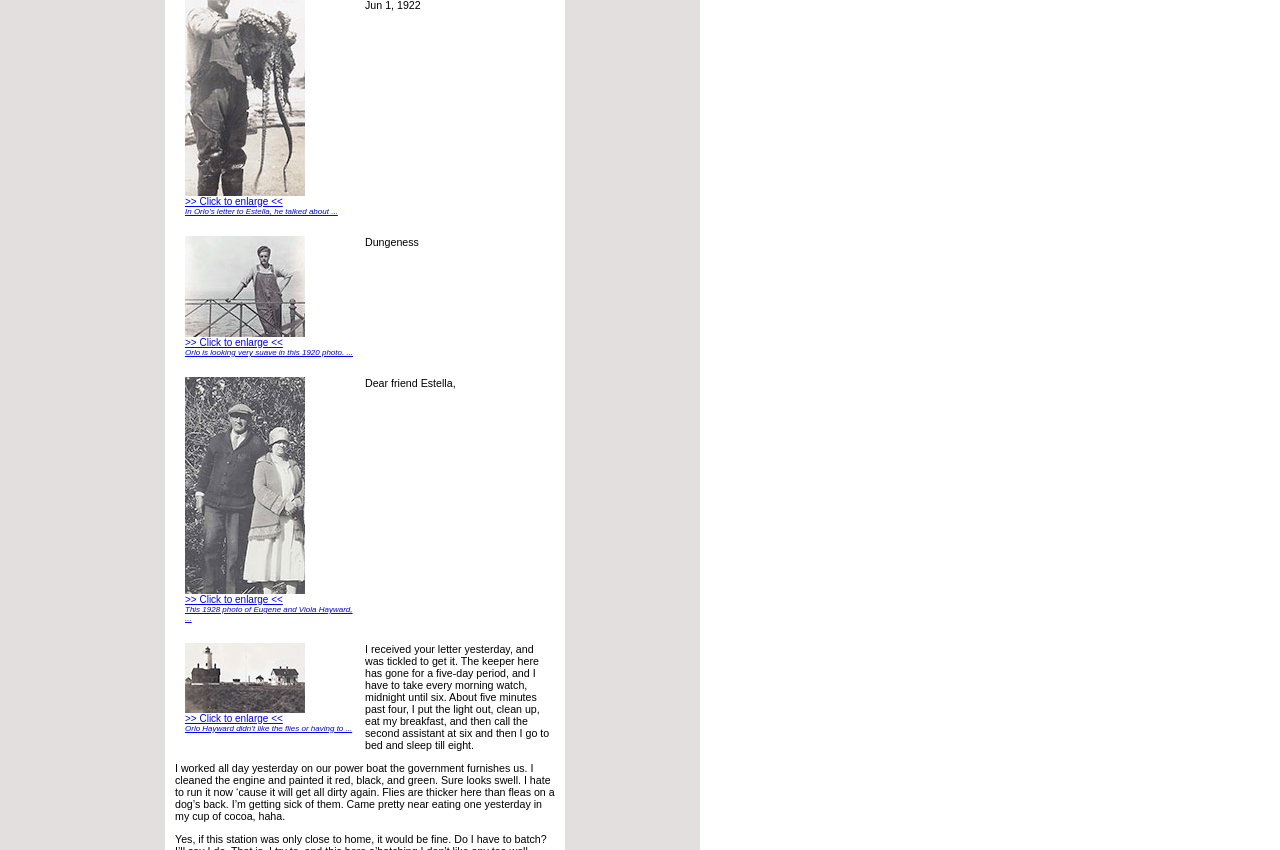What is the author of the letter doing at midnight?
Answer briefly with a single word or phrase based on the image.

Taking morning watch